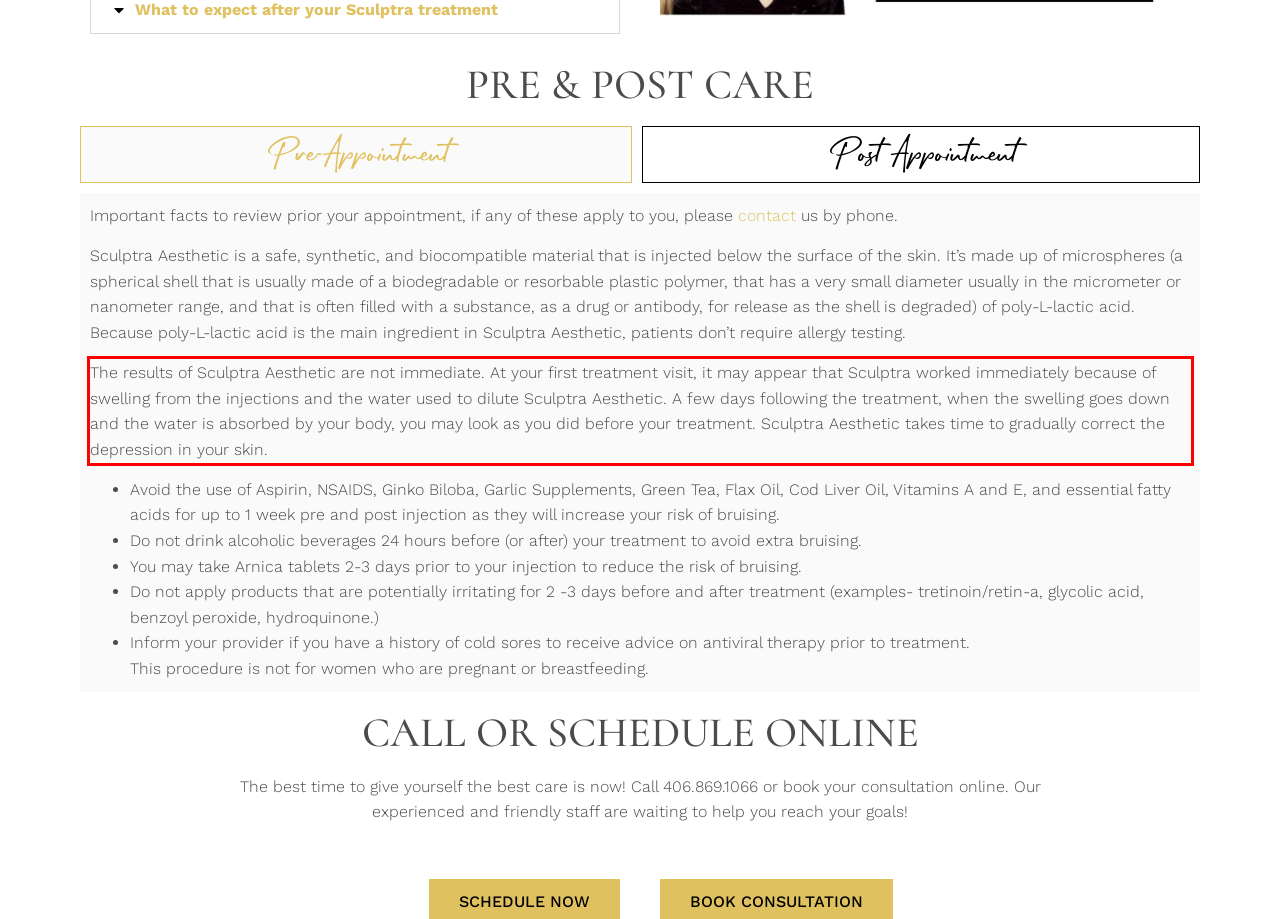You are looking at a screenshot of a webpage with a red rectangle bounding box. Use OCR to identify and extract the text content found inside this red bounding box.

The results of Sculptra Aesthetic are not immediate. At your first treatment visit, it may appear that Sculptra worked immediately because of swelling from the injections and the water used to dilute Sculptra Aesthetic. A few days following the treatment, when the swelling goes down and the water is absorbed by your body, you may look as you did before your treatment. Sculptra Aesthetic takes time to gradually correct the depression in your skin.